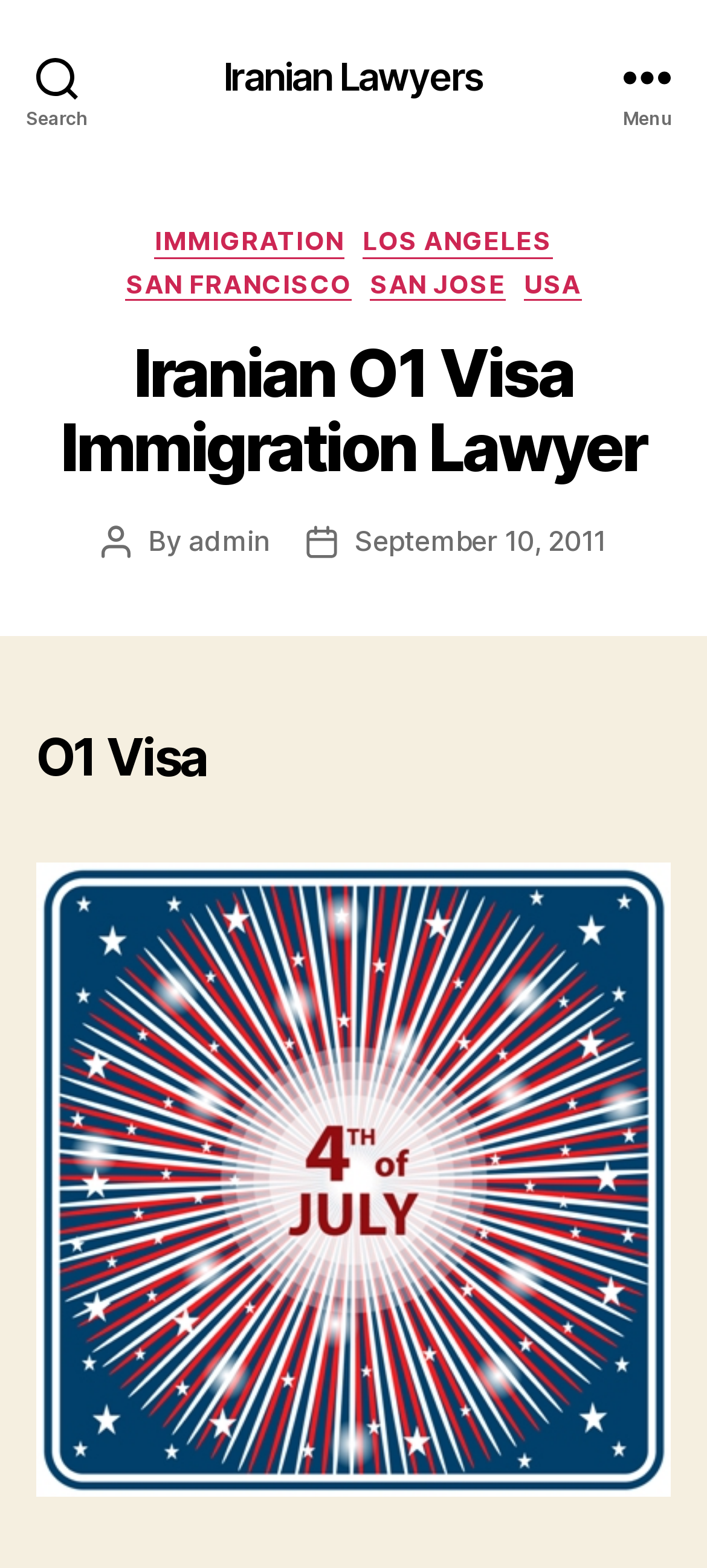Can you find the bounding box coordinates for the element that needs to be clicked to execute this instruction: "Read about O1 Visa"? The coordinates should be given as four float numbers between 0 and 1, i.e., [left, top, right, bottom].

[0.051, 0.463, 0.949, 0.503]